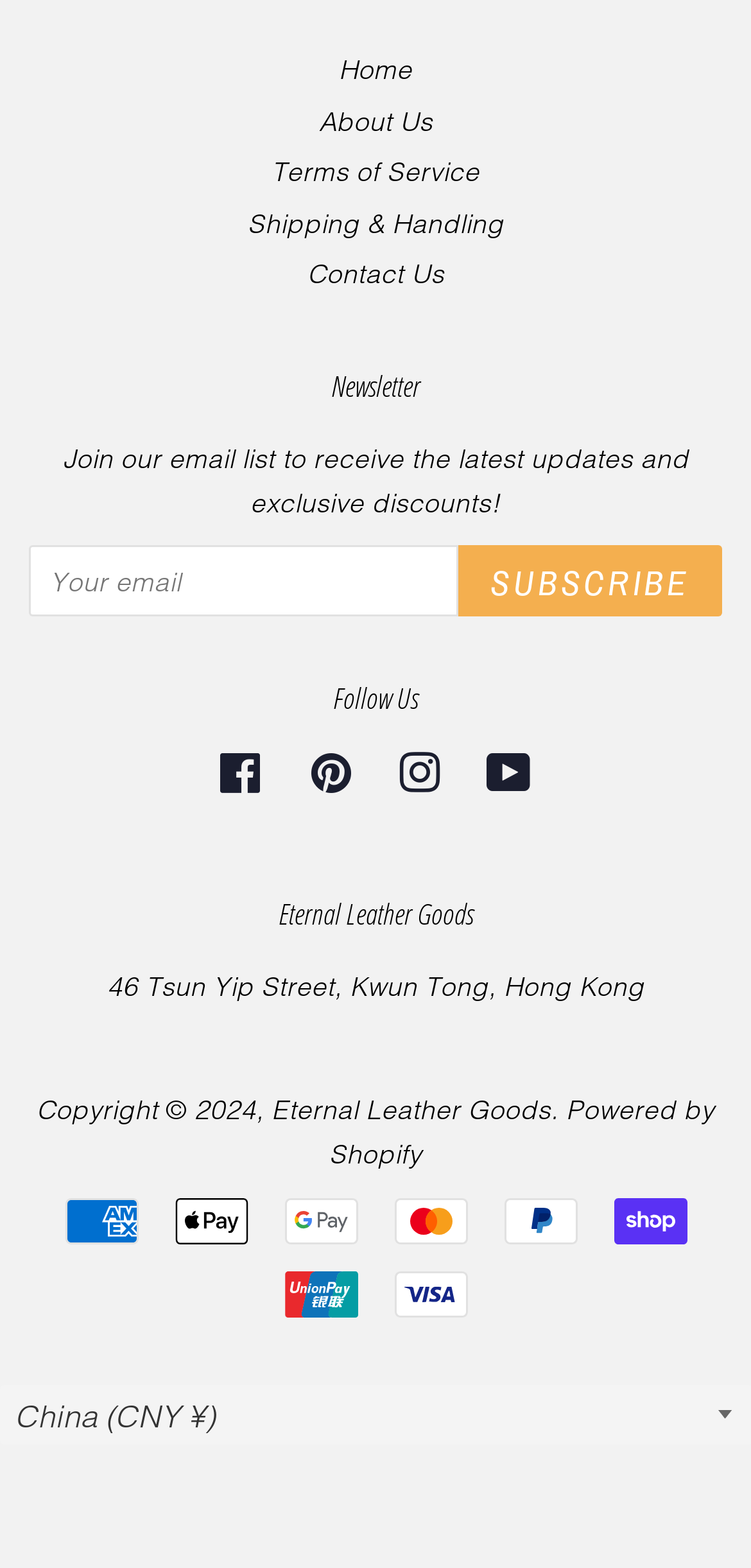Find the bounding box coordinates of the element's region that should be clicked in order to follow the given instruction: "Click the 'Home' link". The coordinates should consist of four float numbers between 0 and 1, i.e., [left, top, right, bottom].

[0.451, 0.034, 0.549, 0.056]